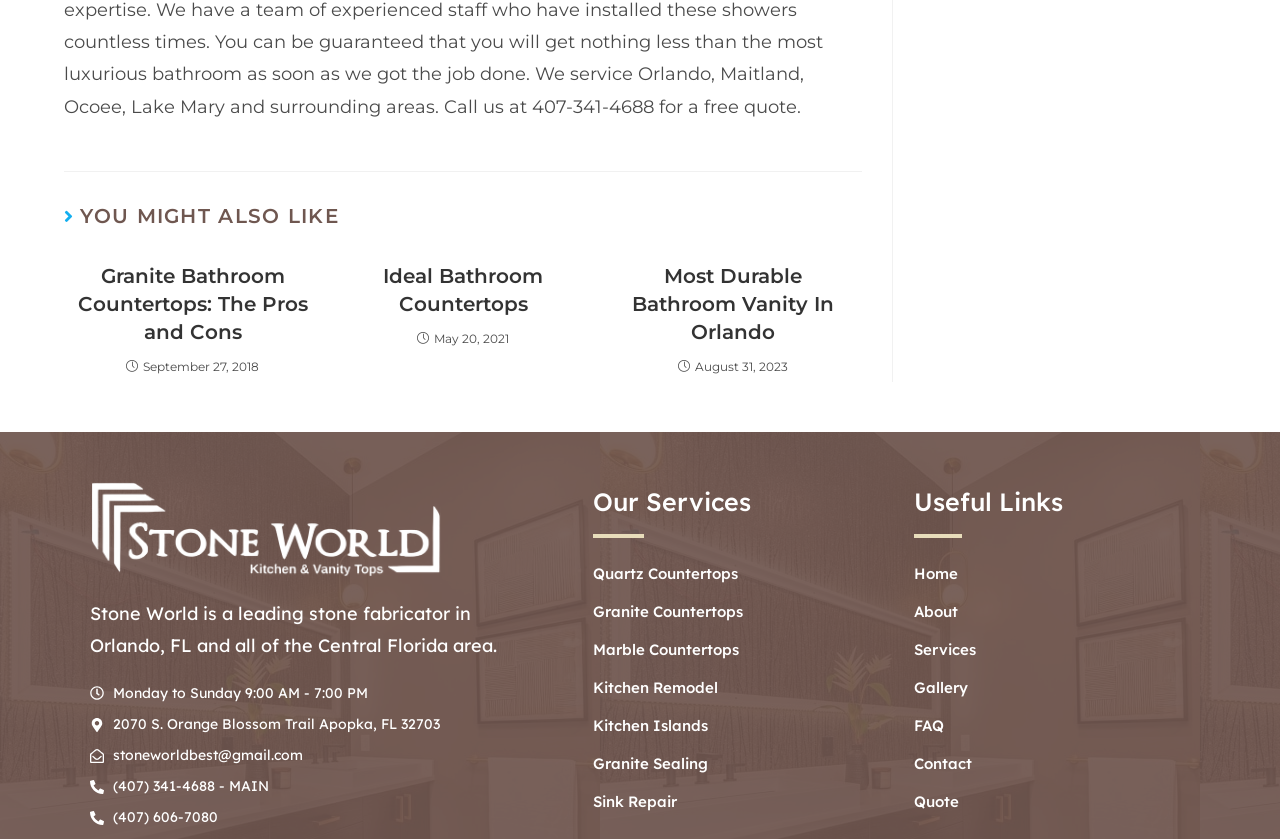Respond with a single word or phrase to the following question:
What is the name of the company?

Stone World